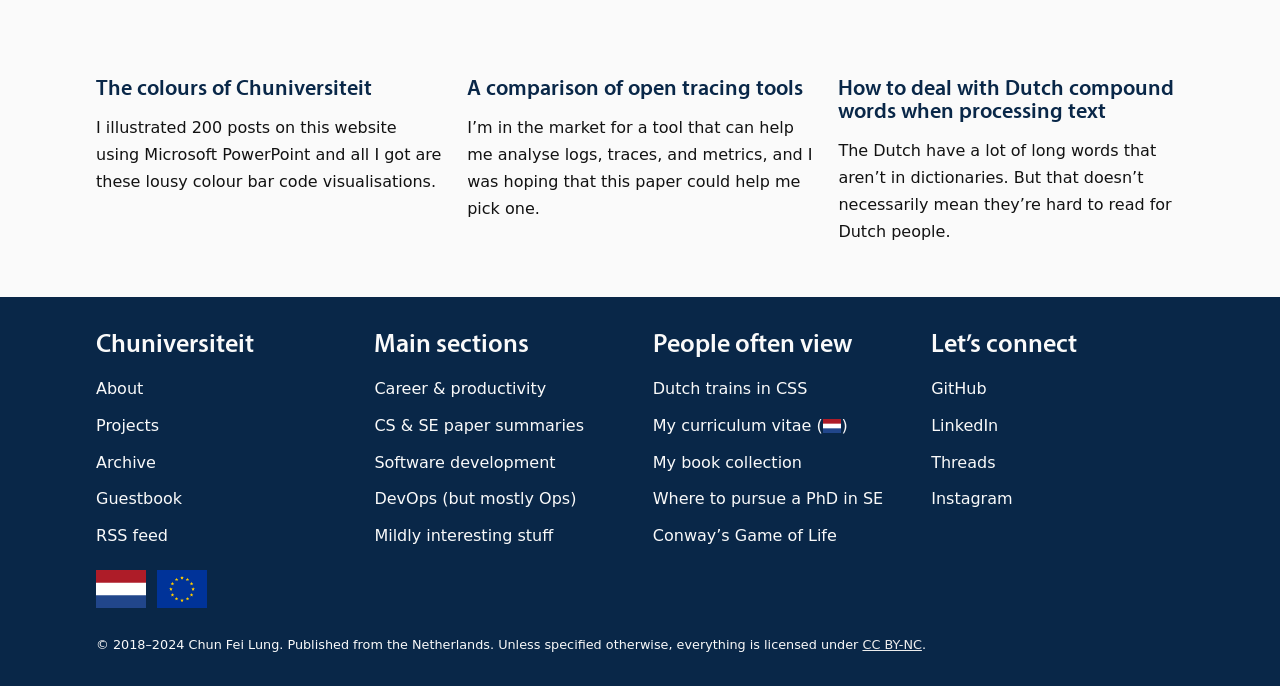Please answer the following question using a single word or phrase: 
How many main sections are listed?

5